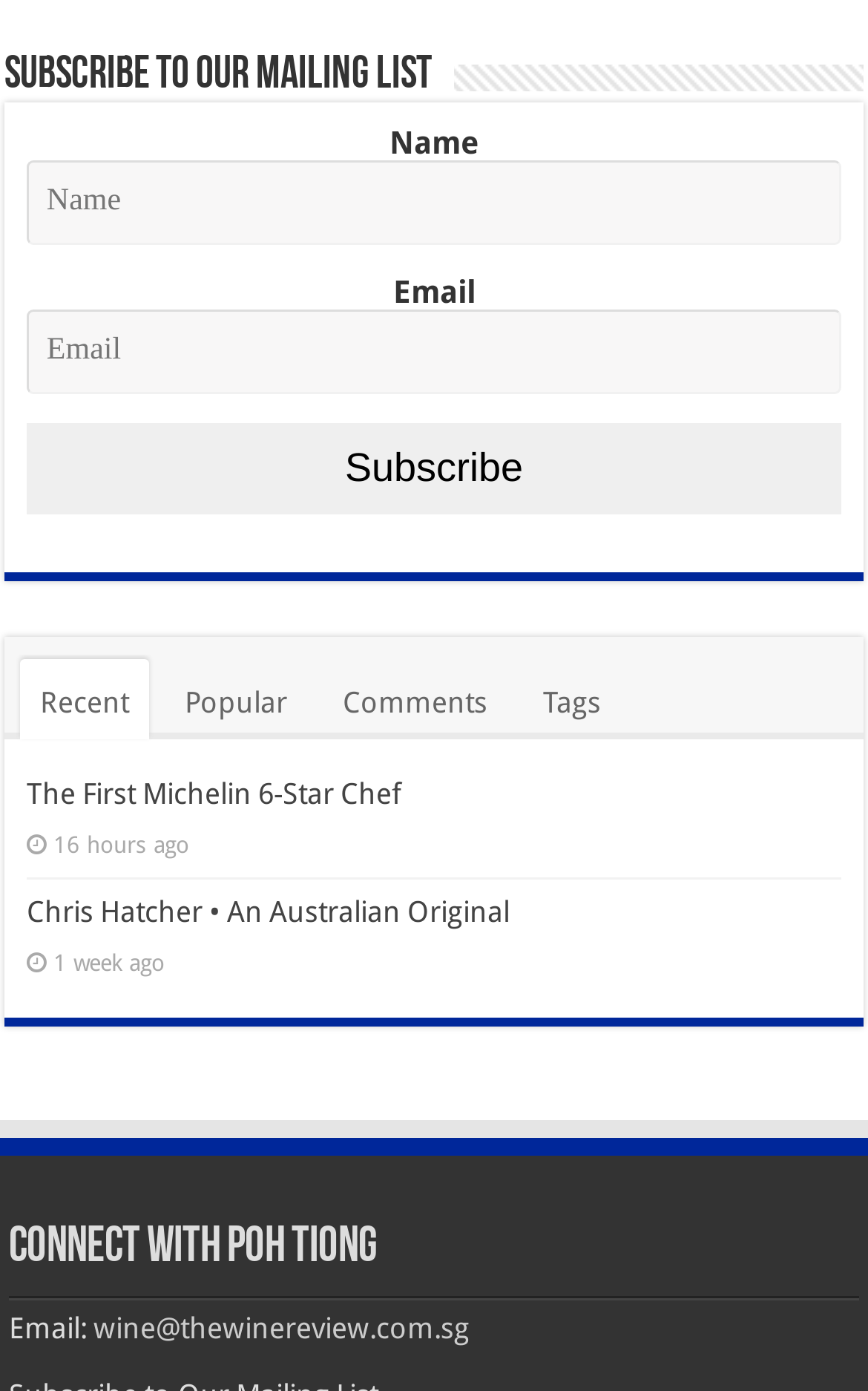Locate the bounding box of the user interface element based on this description: "parent_node: Name name="name" placeholder="Name"".

[0.031, 0.115, 0.969, 0.176]